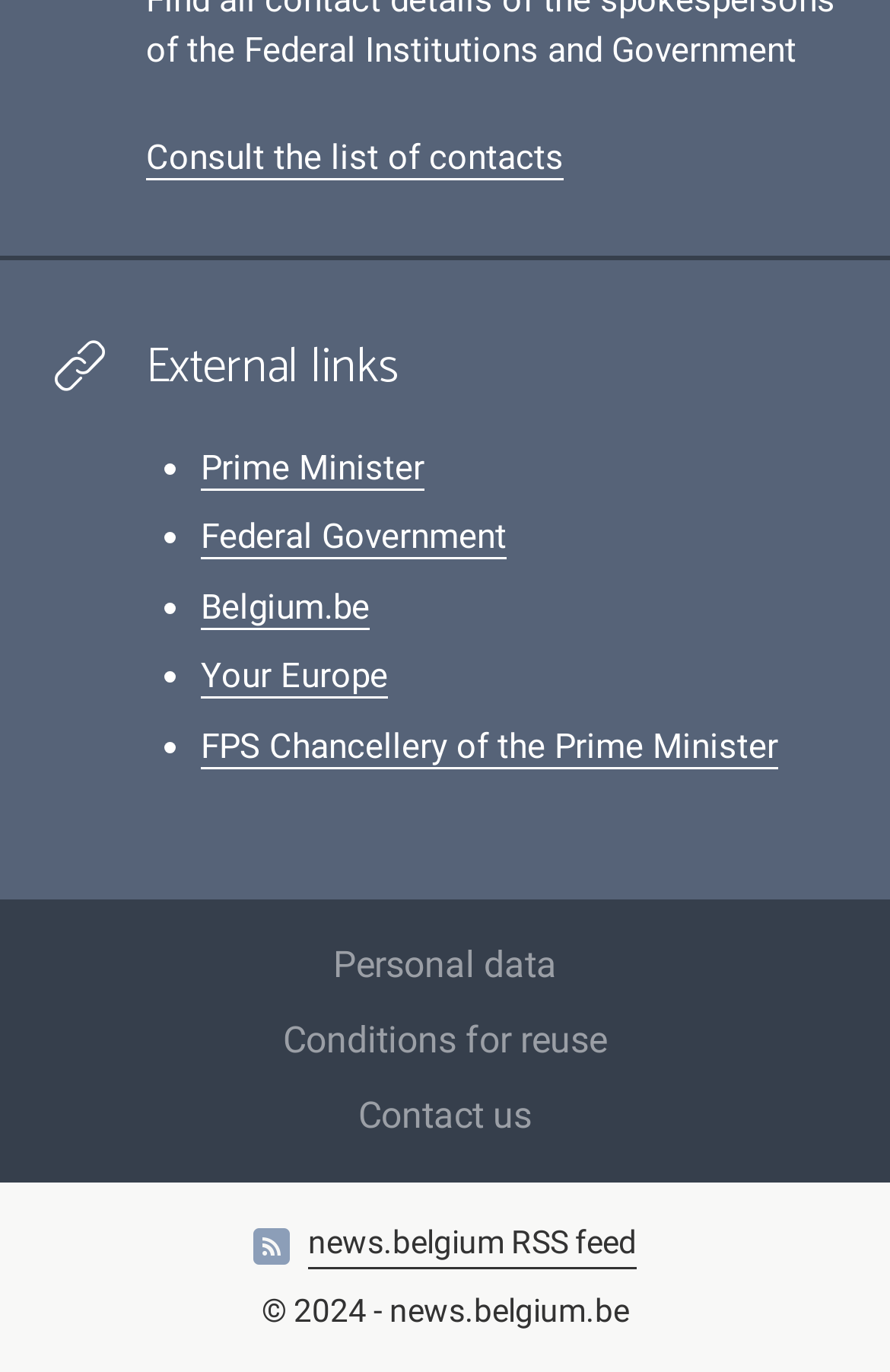Using the format (top-left x, top-left y, bottom-right x, bottom-right y), provide the bounding box coordinates for the described UI element. All values should be floating point numbers between 0 and 1: Belgium.be

[0.226, 0.427, 0.415, 0.459]